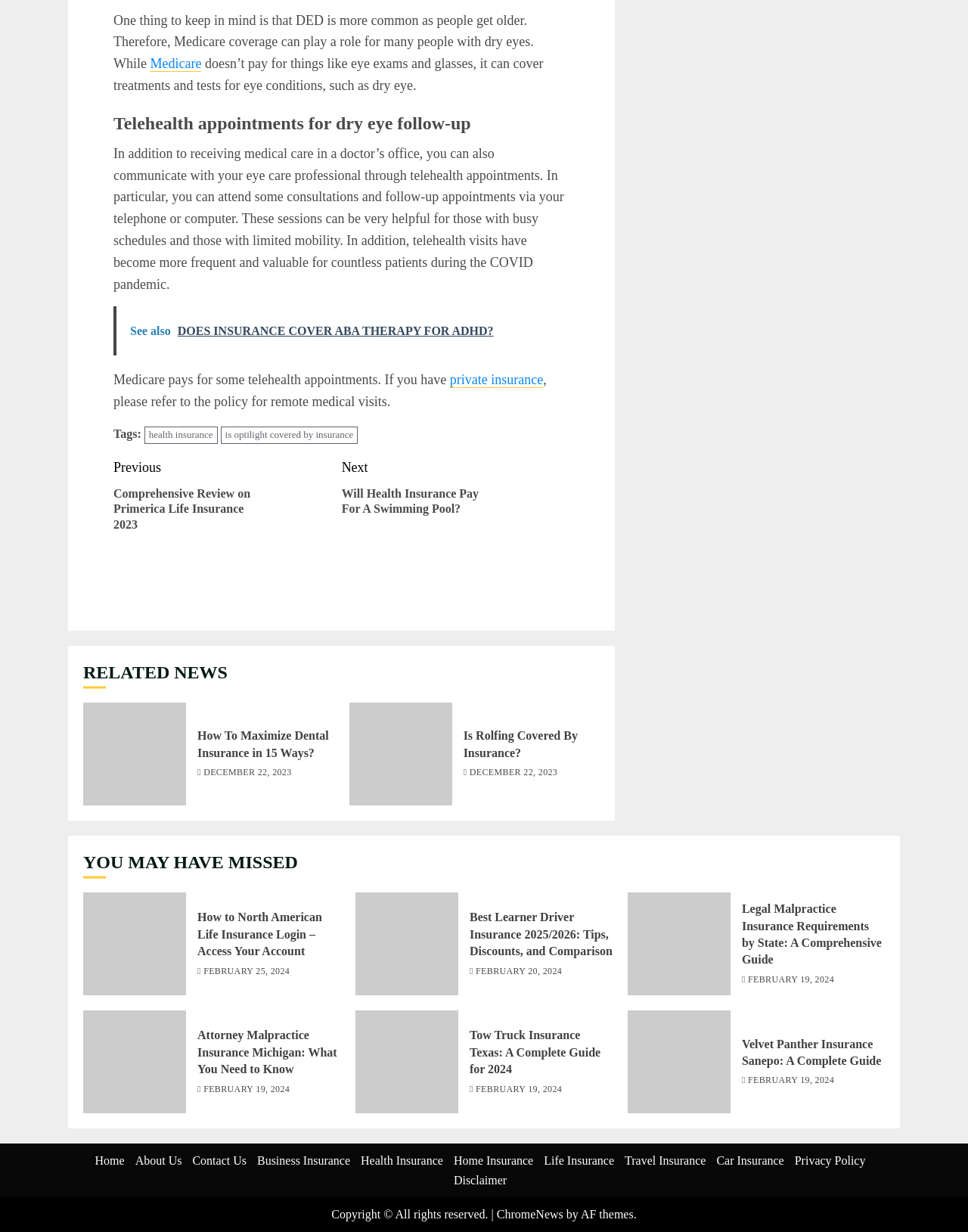What is the purpose of telehealth appointments?
Refer to the image and provide a concise answer in one word or phrase.

For busy schedules and limited mobility